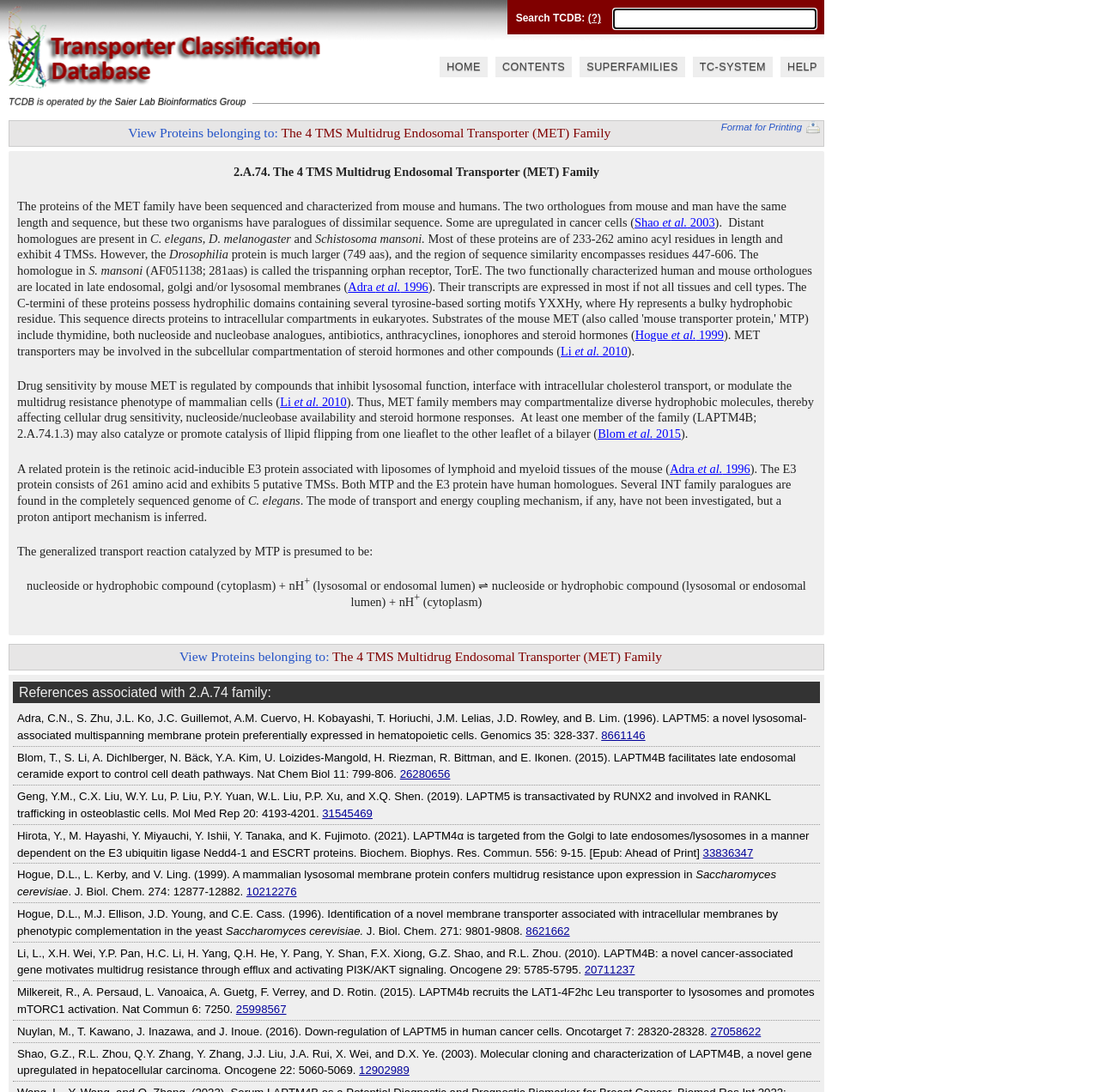Give a concise answer of one word or phrase to the question: 
How many TMSs do most of the proteins in the MET family have?

4